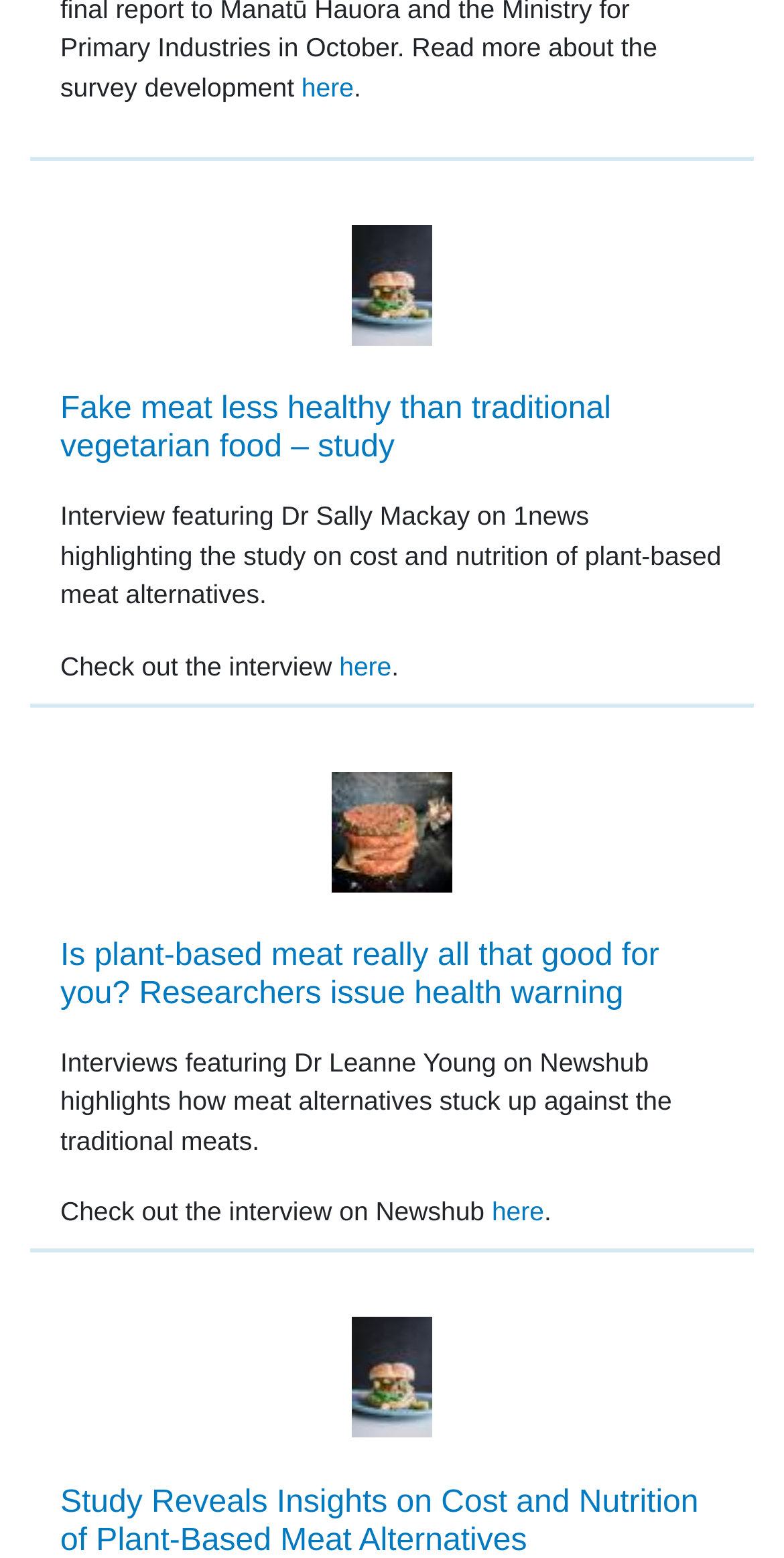What is the topic of the study mentioned?
Look at the image and respond to the question as thoroughly as possible.

The study mentioned on the webpage is about the cost and nutrition of plant-based meat alternatives, as indicated by the text 'study on cost and nutrition of plant-based meat alternatives'.